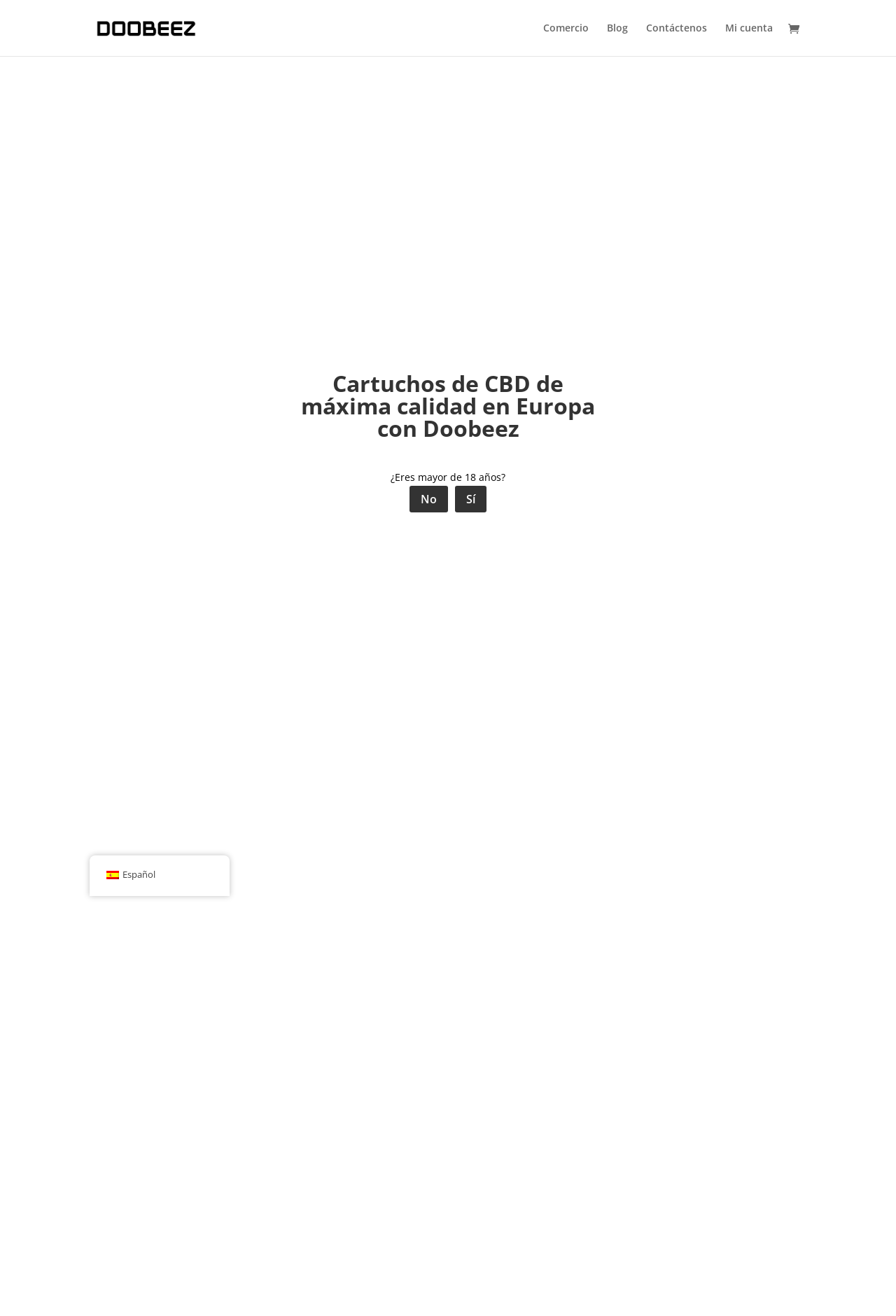Can you provide the bounding box coordinates for the element that should be clicked to implement the instruction: "View the recipe for making CBD-infused skateboard wax"?

[0.1, 0.364, 0.9, 0.379]